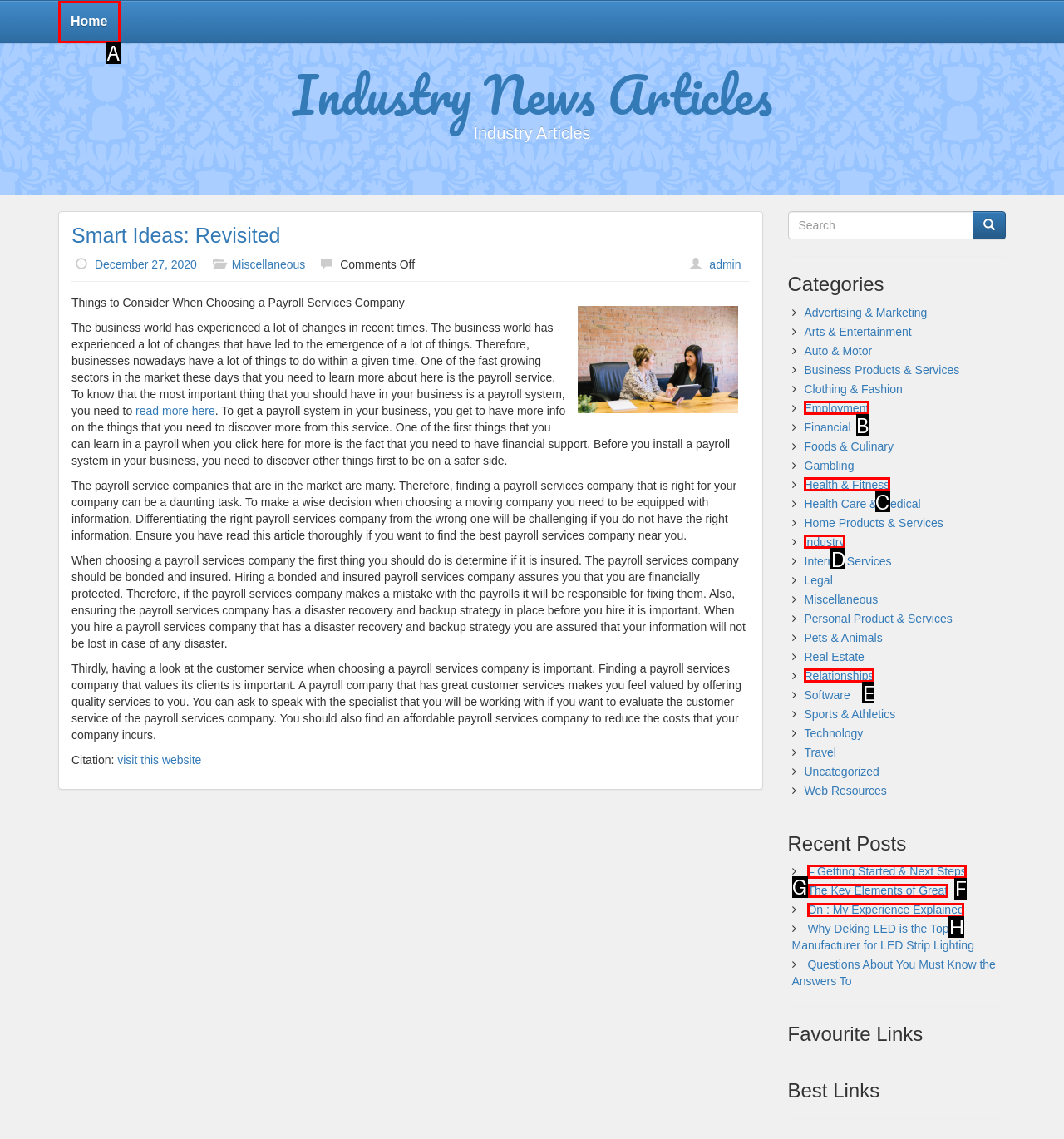Match the following description to a UI element: The Key Elements of Great
Provide the letter of the matching option directly.

G